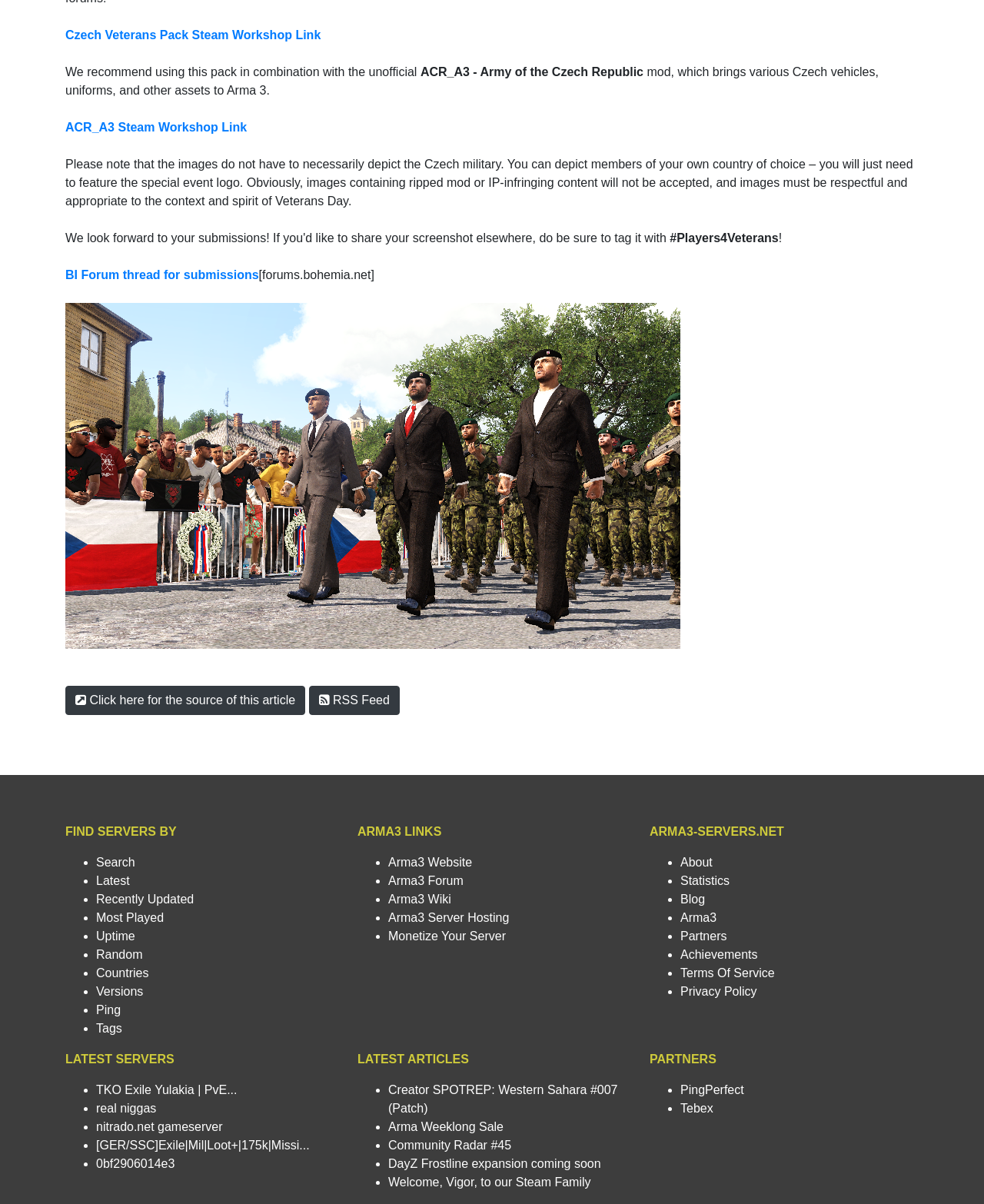Could you specify the bounding box coordinates for the clickable section to complete the following instruction: "Search for servers"?

[0.098, 0.711, 0.137, 0.722]